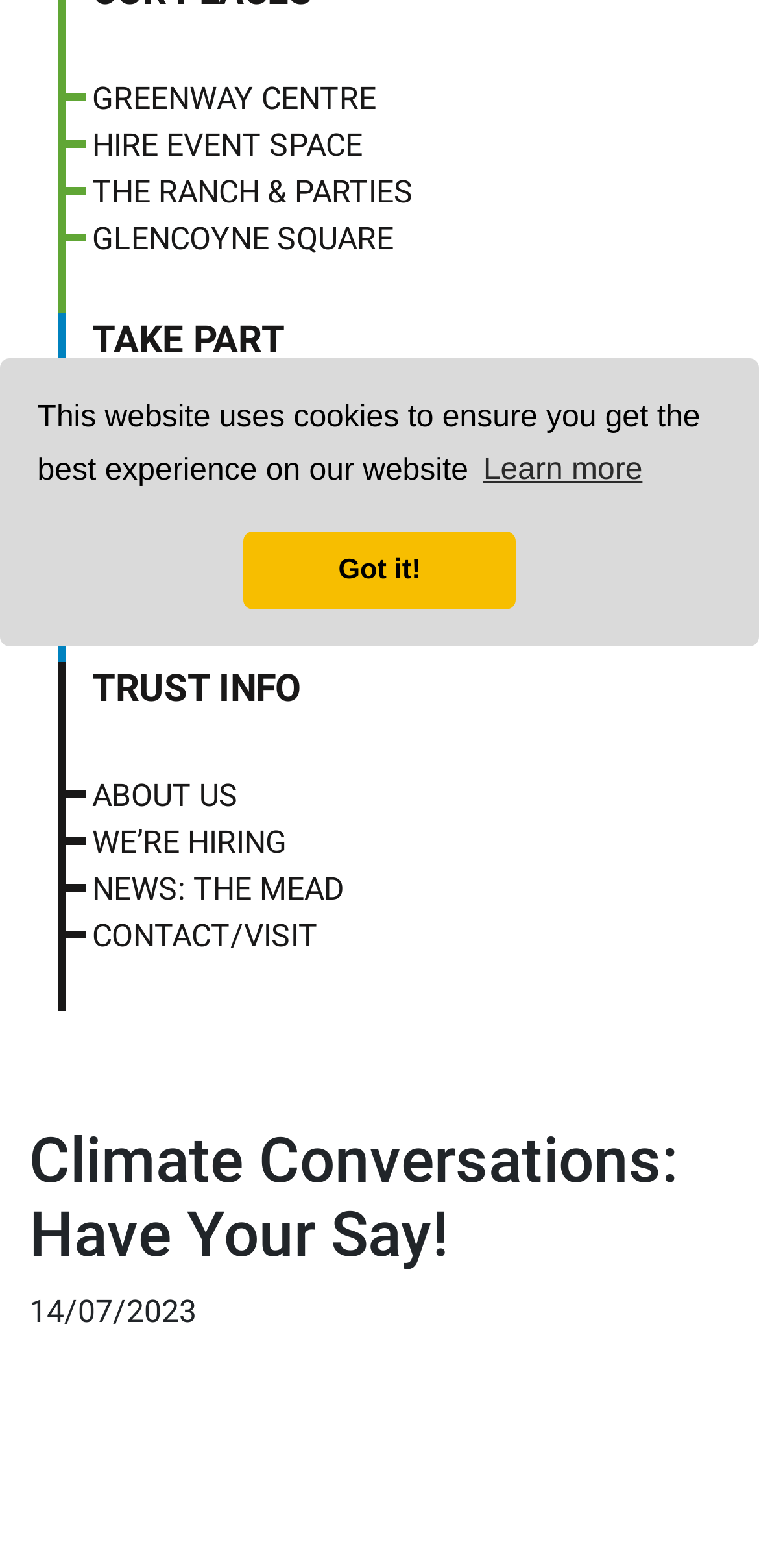For the element described, predict the bounding box coordinates as (top-left x, top-left y, bottom-right x, bottom-right y). All values should be between 0 and 1. Element description: Menu

None